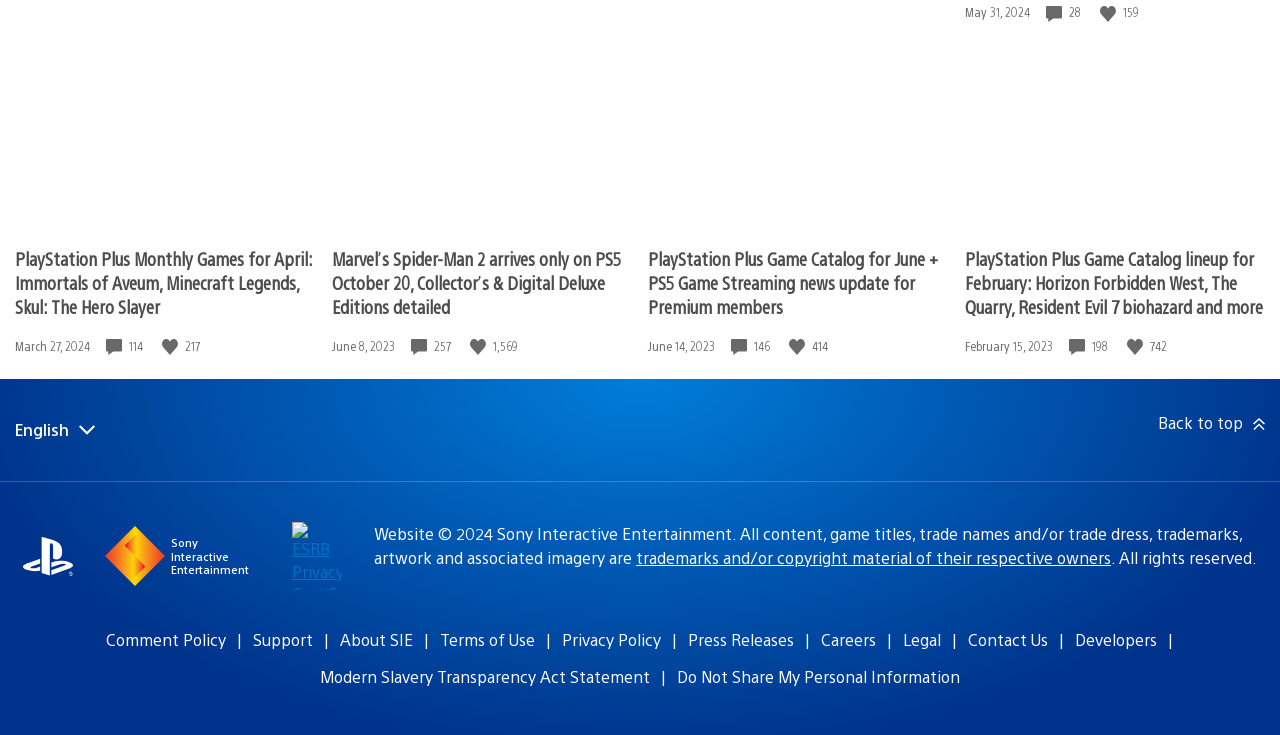Using the information in the image, give a detailed answer to the following question: What is the region currently selected?

I found the currently selected region by looking at the button that says 'Select a region Current region: English', which indicates that the current region is English.